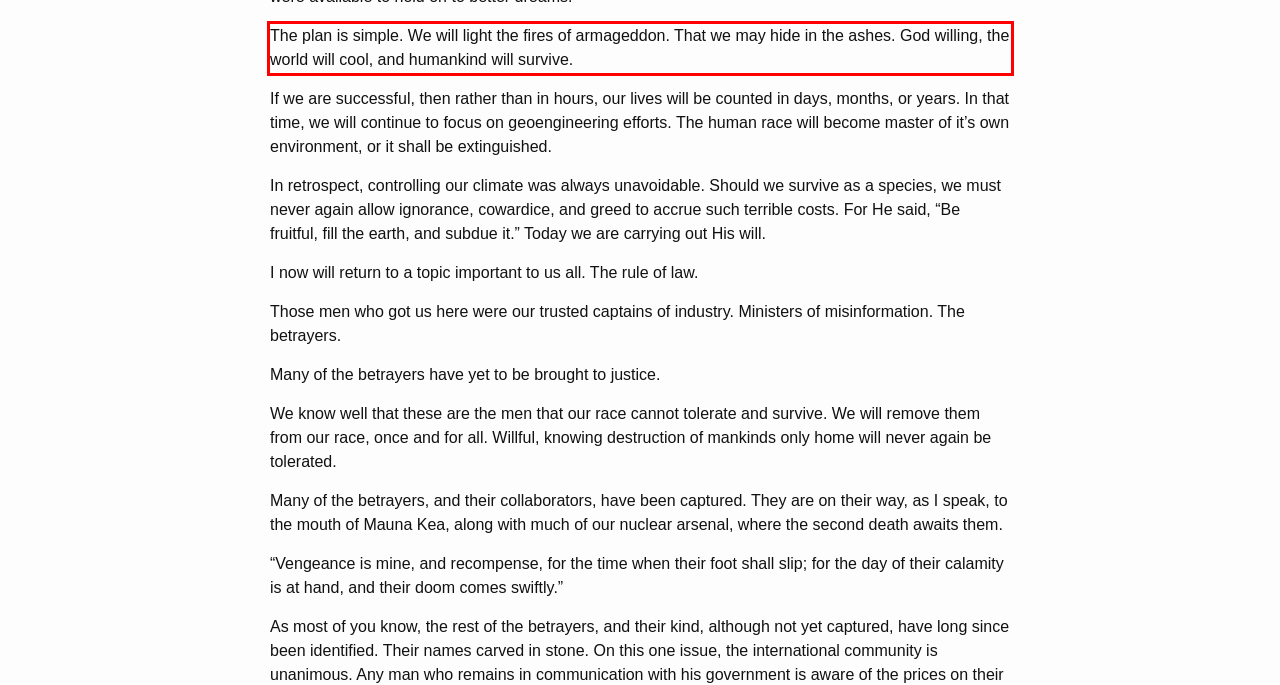Please use OCR to extract the text content from the red bounding box in the provided webpage screenshot.

The plan is simple. We will light the fires of armageddon. That we may hide in the ashes. God willing, the world will cool, and humankind will survive.